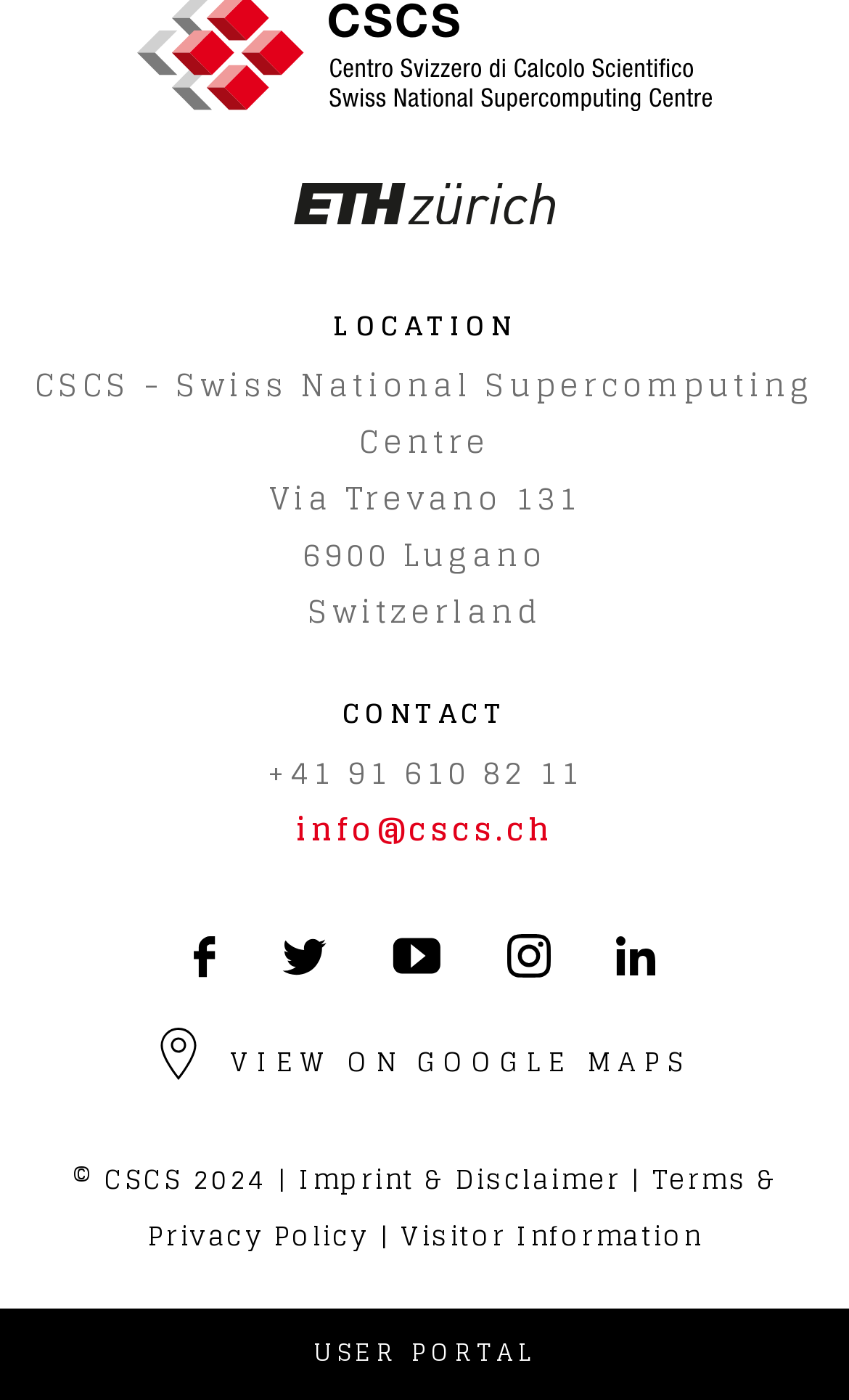Please identify the bounding box coordinates of where to click in order to follow the instruction: "Contact Us".

None